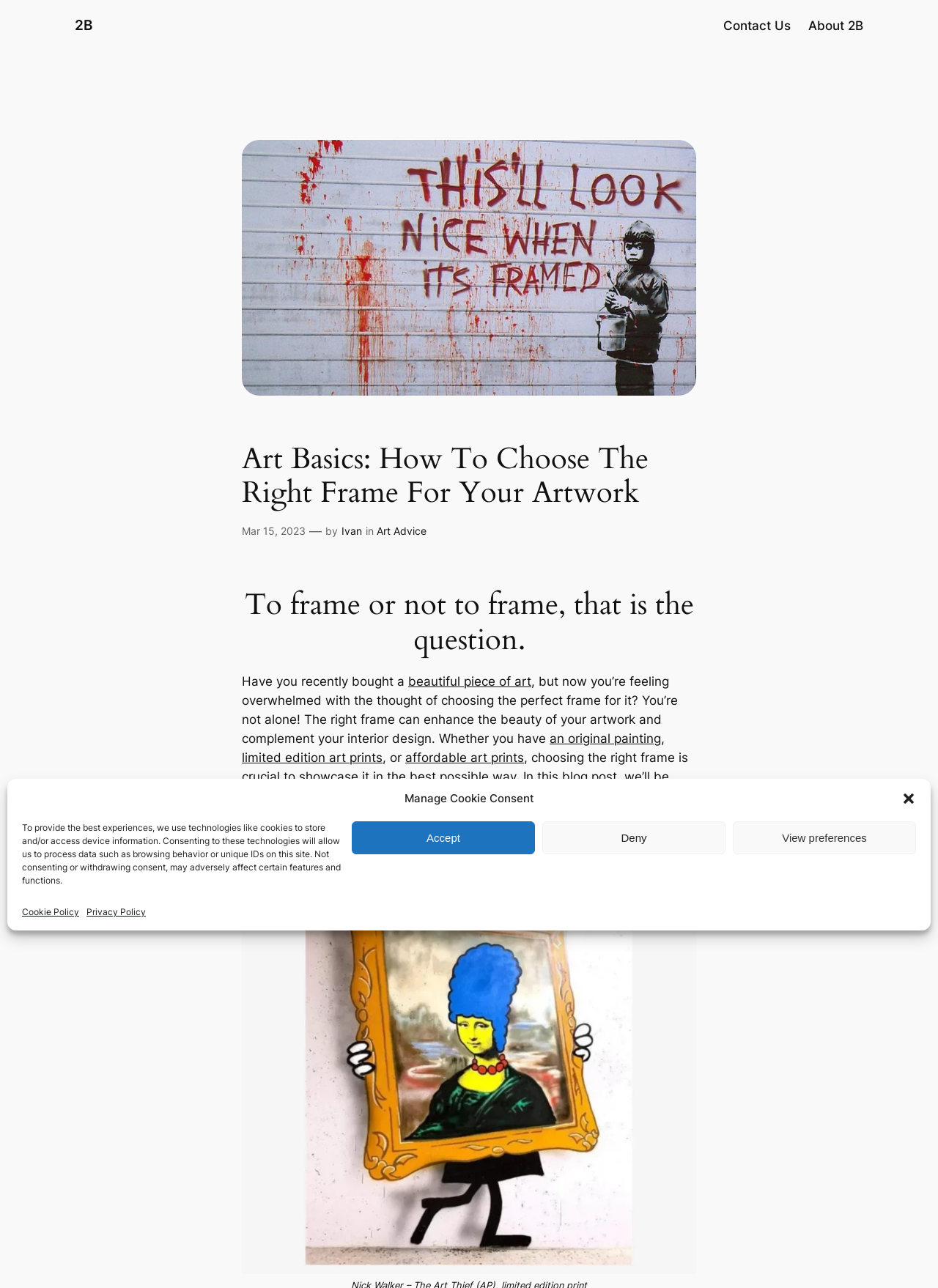Please identify the bounding box coordinates of the clickable area that will fulfill the following instruction: "View the image of 'Banksy - This will look nice framed mural, detail'". The coordinates should be in the format of four float numbers between 0 and 1, i.e., [left, top, right, bottom].

[0.258, 0.109, 0.742, 0.307]